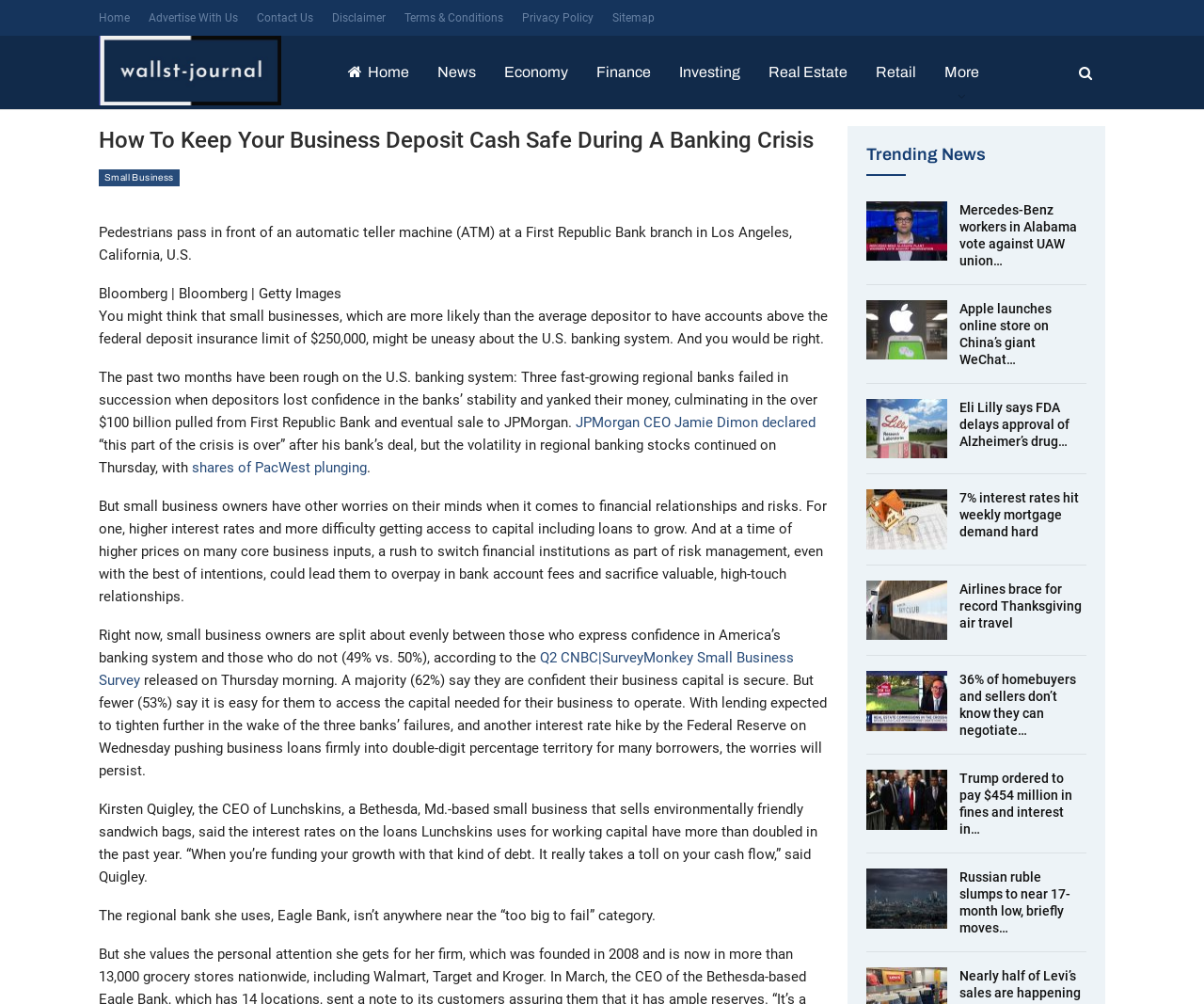What is the name of the CEO mentioned in the article?
Answer the question with detailed information derived from the image.

The name of the CEO can be found in the sentence 'JPMorgan CEO Jamie Dimon declared “this part of the crisis is over” after his bank’s deal, but the volatility in regional banking stocks continued on Thursday, with...'.